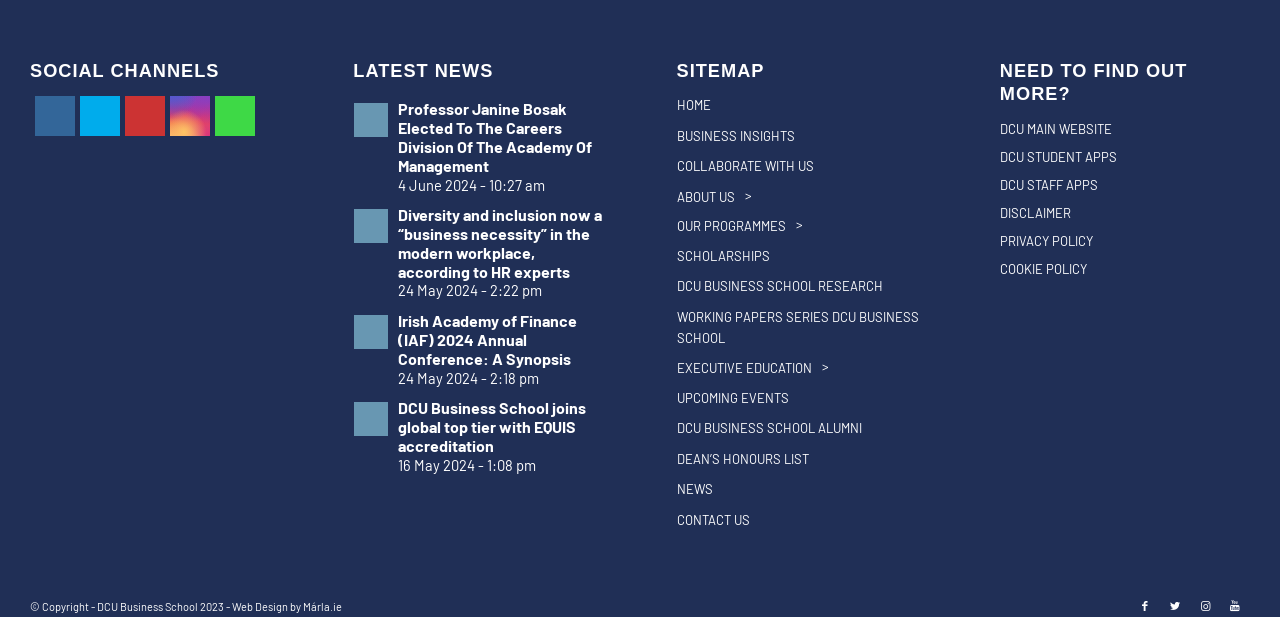Could you indicate the bounding box coordinates of the region to click in order to complete this instruction: "Visit the DCU Business School homepage".

[0.529, 0.148, 0.724, 0.198]